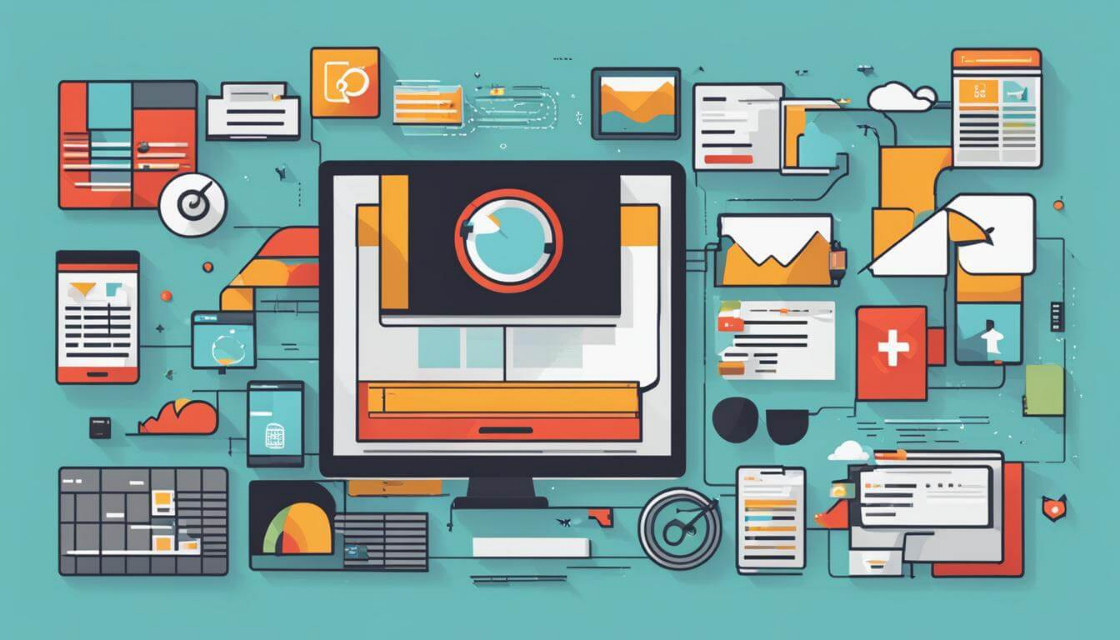Offer an in-depth caption that covers the entire scene depicted in the image.

The image titled "CRO Ecommerce" vividly represents essential elements of Conversion Rate Optimization (CRO) through a vibrant and engaging graphic. At the center of the composition is a stylized computer monitor, on which a website interface is displayed, complete with various graphical elements that symbolize data analytics and user engagement. Surrounding the monitor are a series of smaller icons and elements, including mobile devices, charts, text blocks, and design components, indicating the multifaceted nature of website optimization.

The use of bright colors and flat design style enhances the modern, tech-driven feel of the image, aligning perfectly with the theme of enhancing business performance through effective digital strategies. This visual serves as a conceptual illustration, highlighting the importance of a clear value proposition and the various factors that influence conversion rates, such as website performance, form functionality, and content relevance. Overall, the image encapsulates the crucial elements that businesses must focus on to improve user experience and drive conversions effectively.